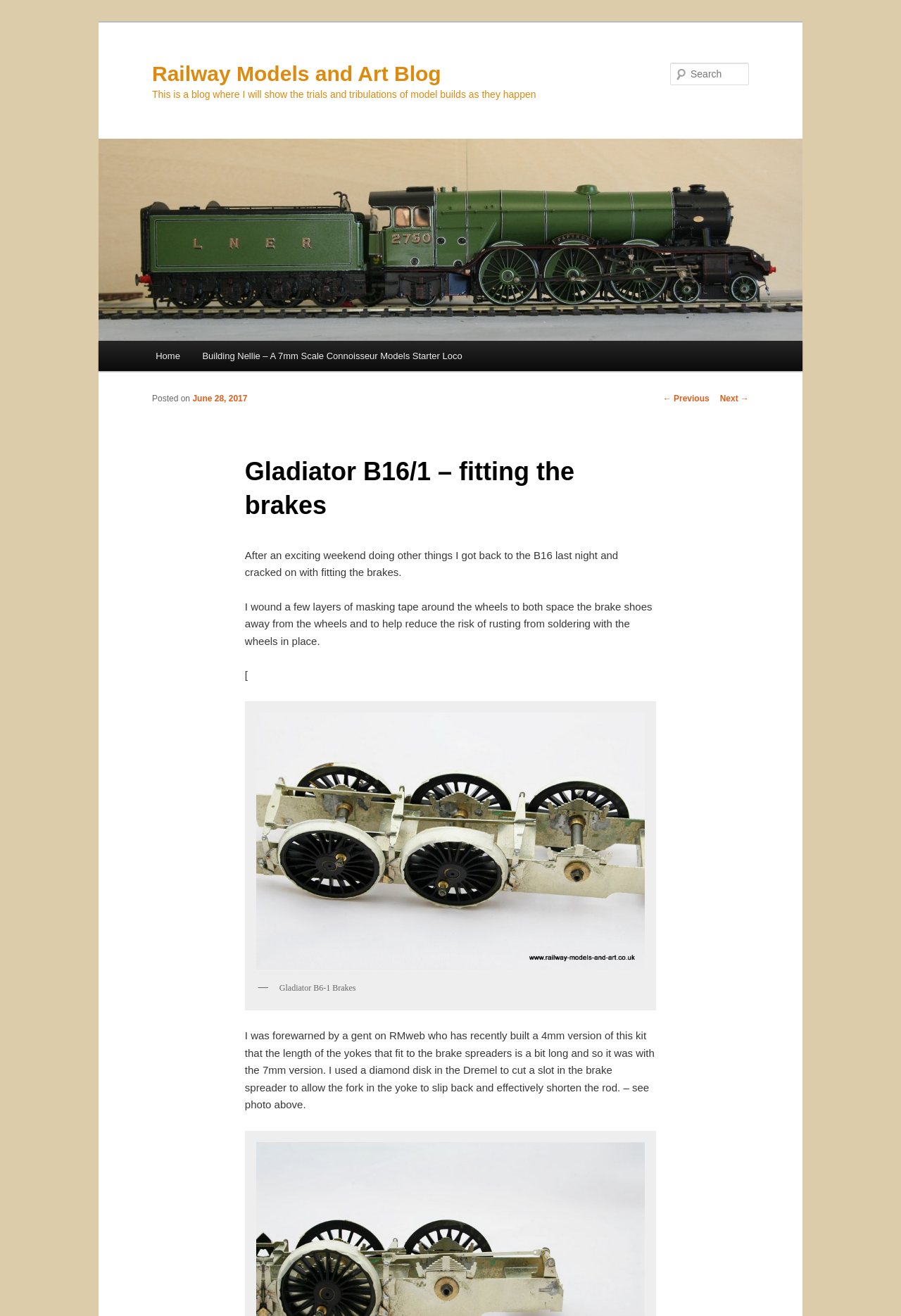Refer to the image and provide an in-depth answer to the question:
How many images are in the current post?

The images in the current post can be found in the section with the heading 'Gladiator B16/1 – fitting the brakes'. There are two images, one with the caption 'Gladiator B6-1 Brakes' and another without a caption.